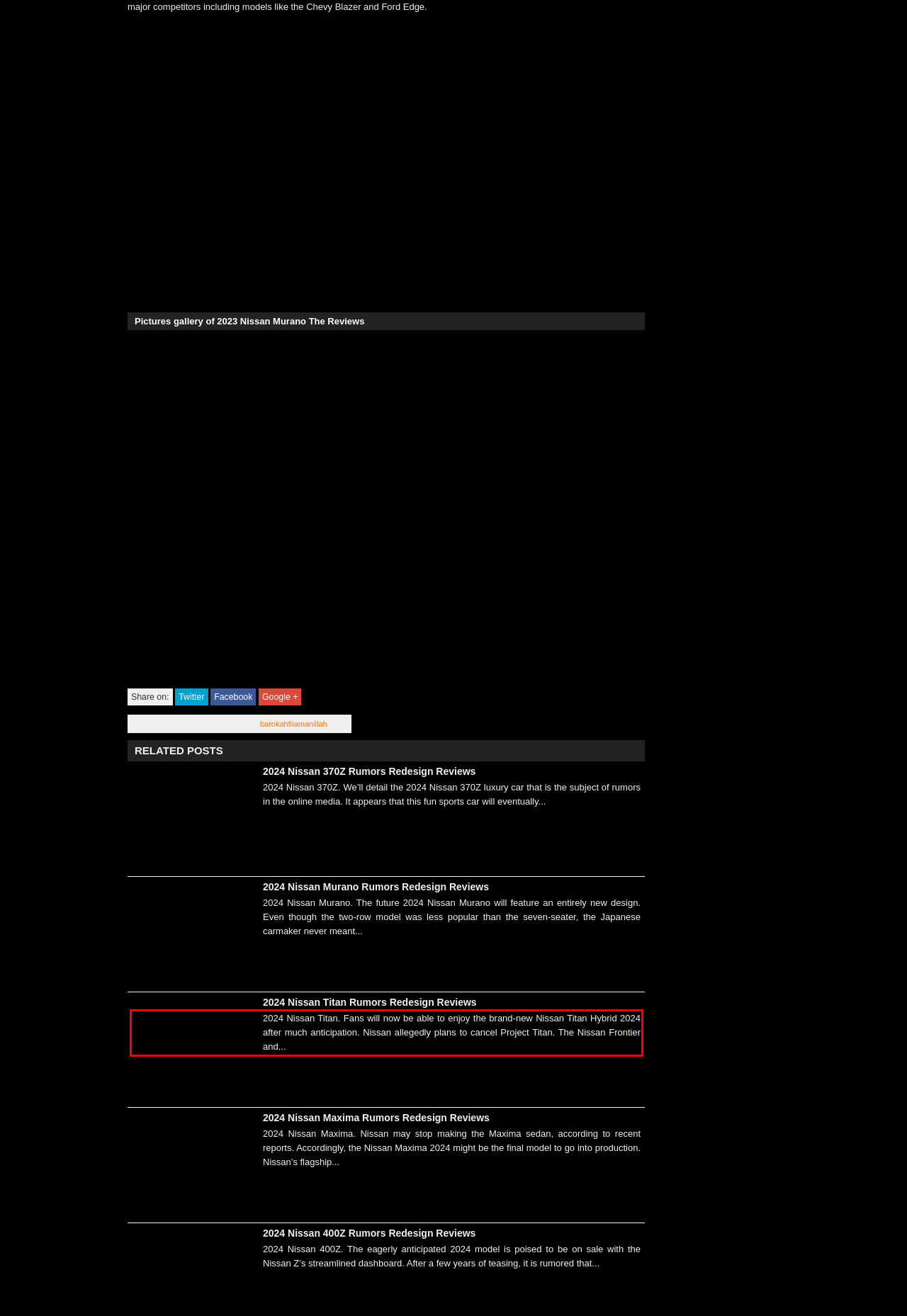Using the provided screenshot of a webpage, recognize and generate the text found within the red rectangle bounding box.

2024 Nissan Titan. Fans will now be able to enjoy the brand-new Nissan Titan Hybrid 2024 after much anticipation. Nissan allegedly plans to cancel Project Titan. The Nissan Frontier and...